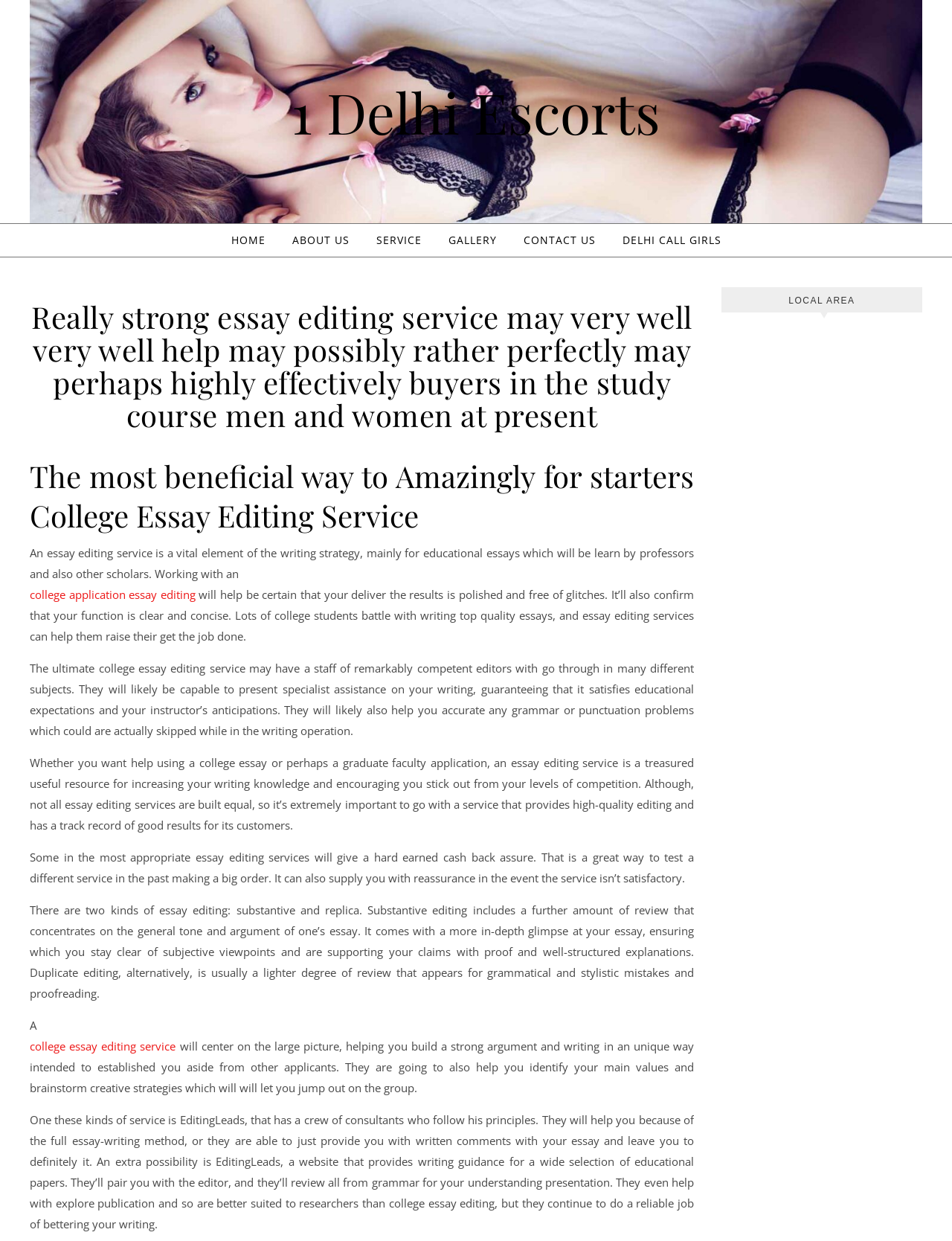Please provide the bounding box coordinates for the element that needs to be clicked to perform the instruction: "Click HOME". The coordinates must consist of four float numbers between 0 and 1, formatted as [left, top, right, bottom].

[0.243, 0.18, 0.291, 0.207]